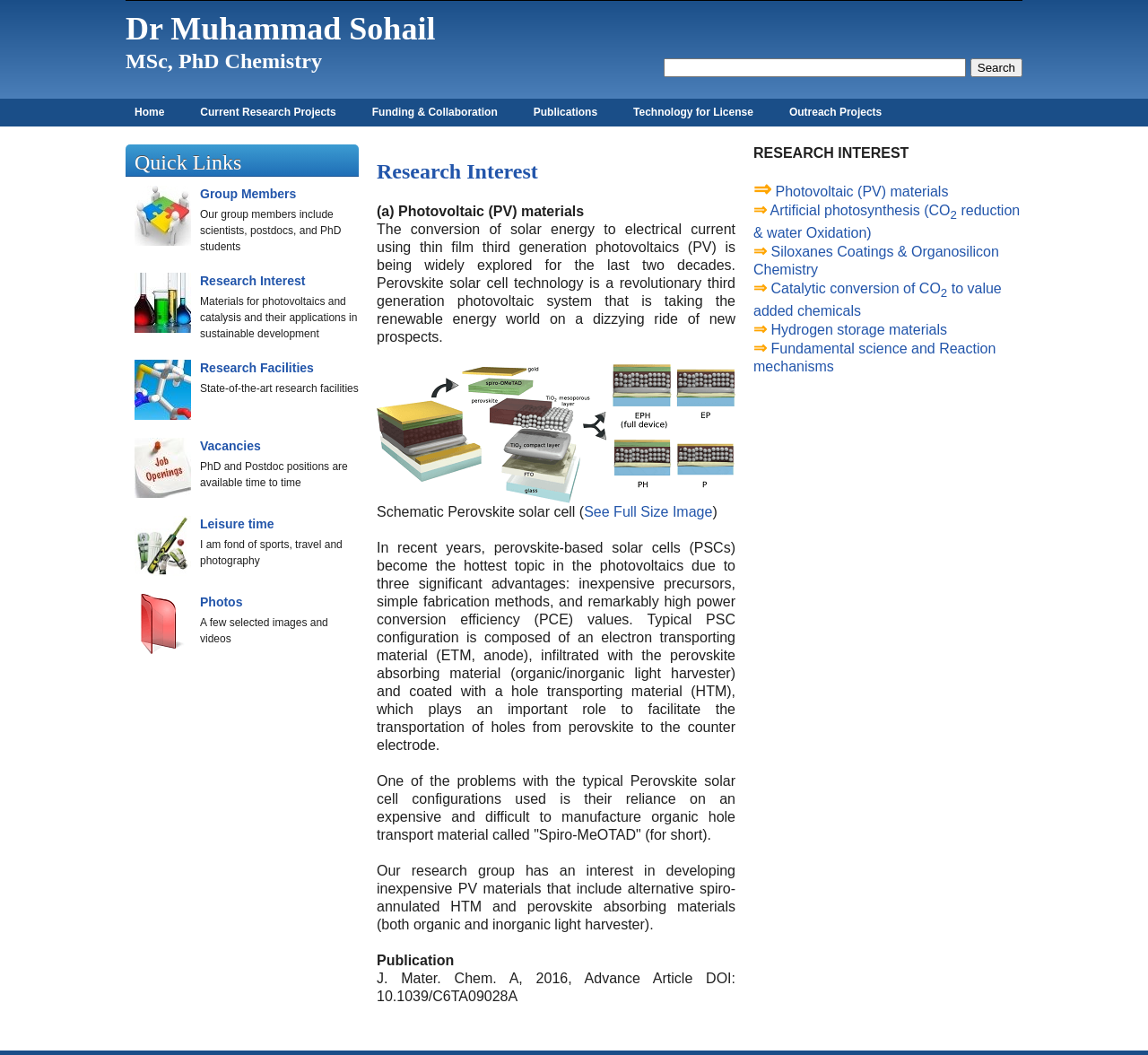Locate the bounding box coordinates of the element I should click to achieve the following instruction: "Register".

None